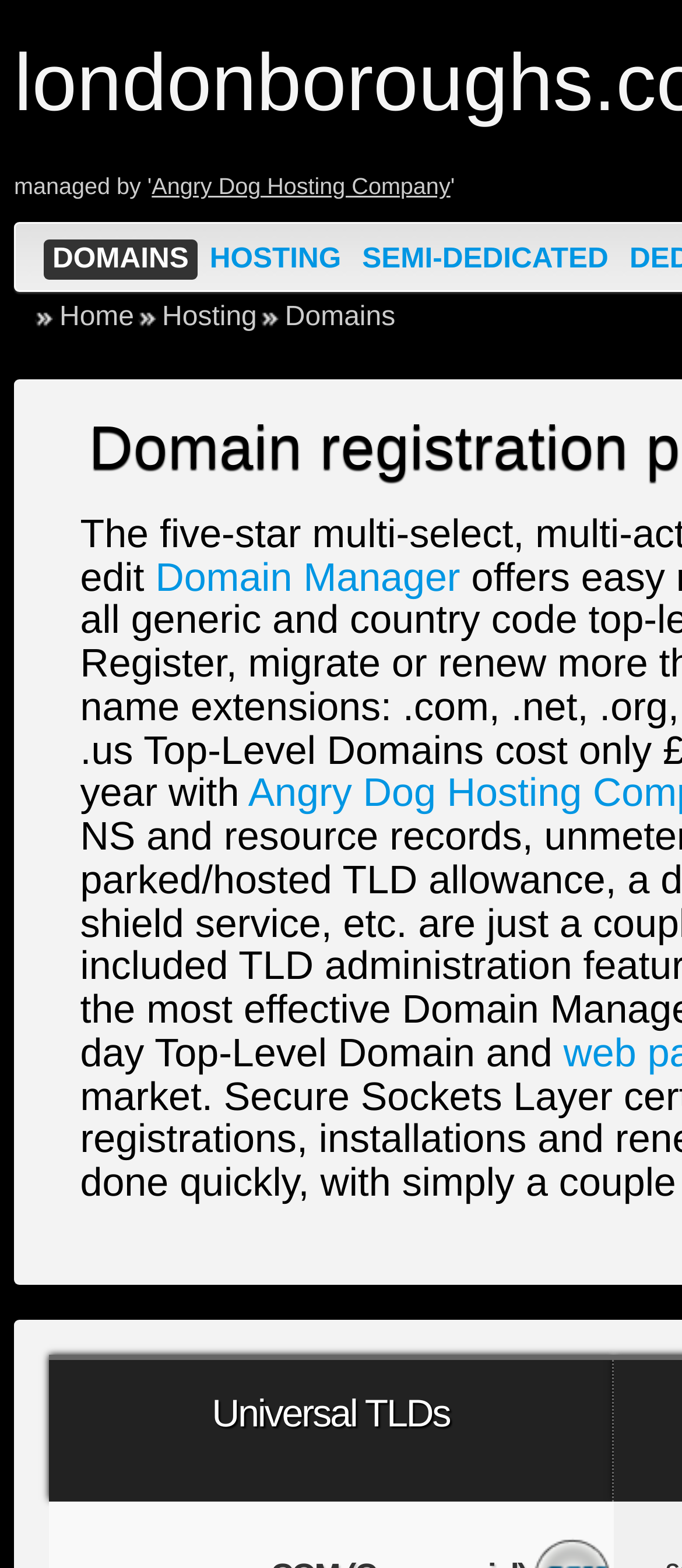Extract the bounding box coordinates for the described element: "Angry Dog Hosting Company". The coordinates should be represented as four float numbers between 0 and 1: [left, top, right, bottom].

[0.222, 0.11, 0.66, 0.127]